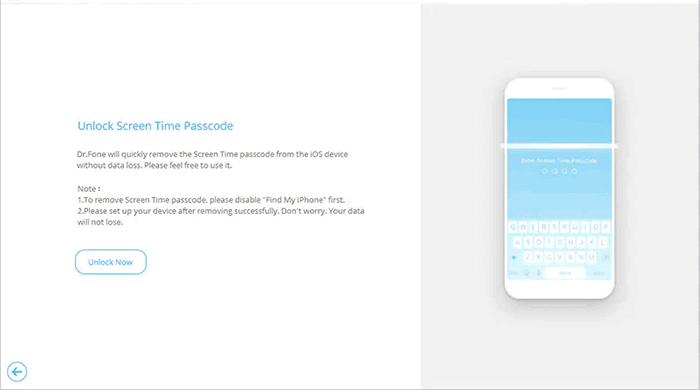What is the color of the 'Unlock Now' button?
Answer with a single word or short phrase according to what you see in the image.

Blue